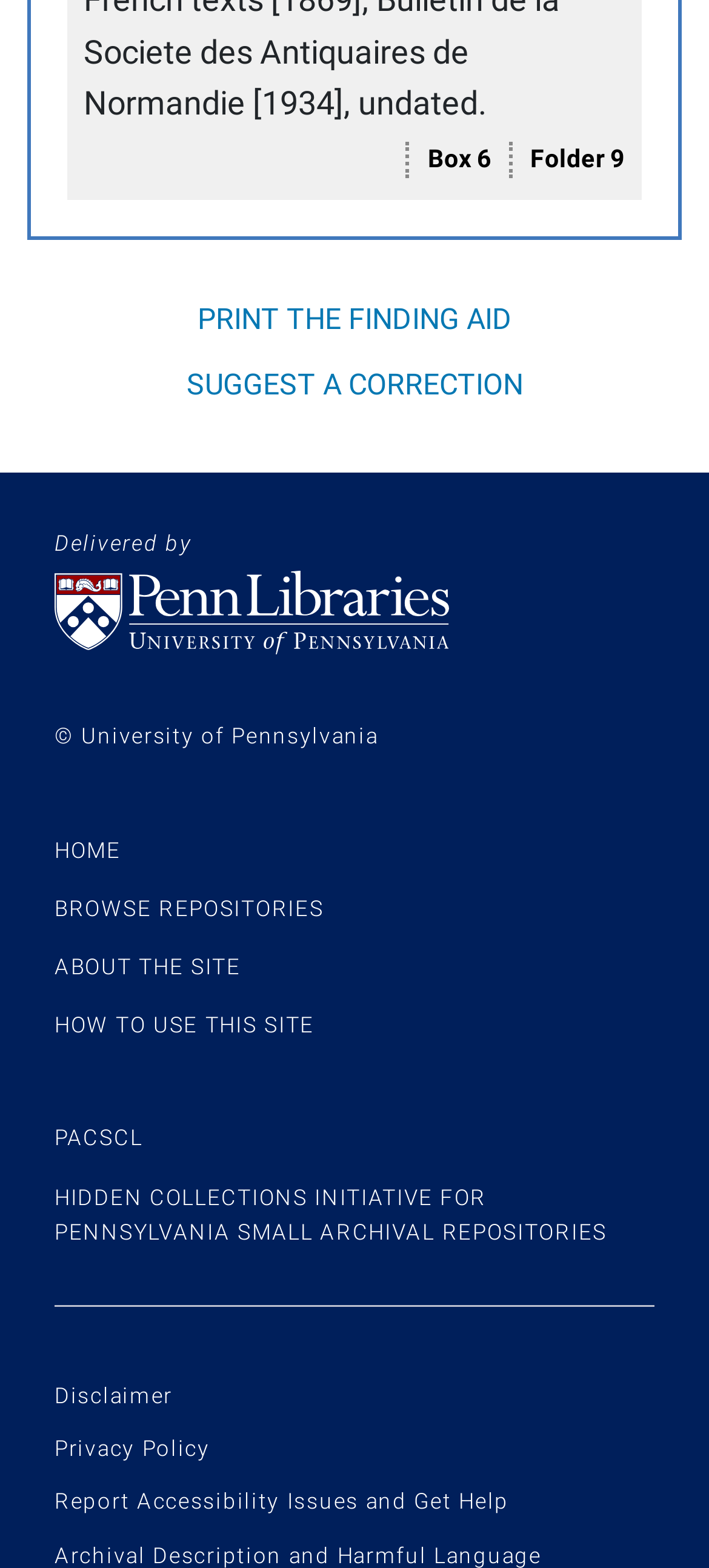Review the image closely and give a comprehensive answer to the question: What is the purpose of the 'PRINT THE FINDING AID' button?

The button 'PRINT THE FINDING AID' is located near the top of the page, and its purpose is to allow users to print the finding aid, which is likely a document or a collection of documents related to the repository.